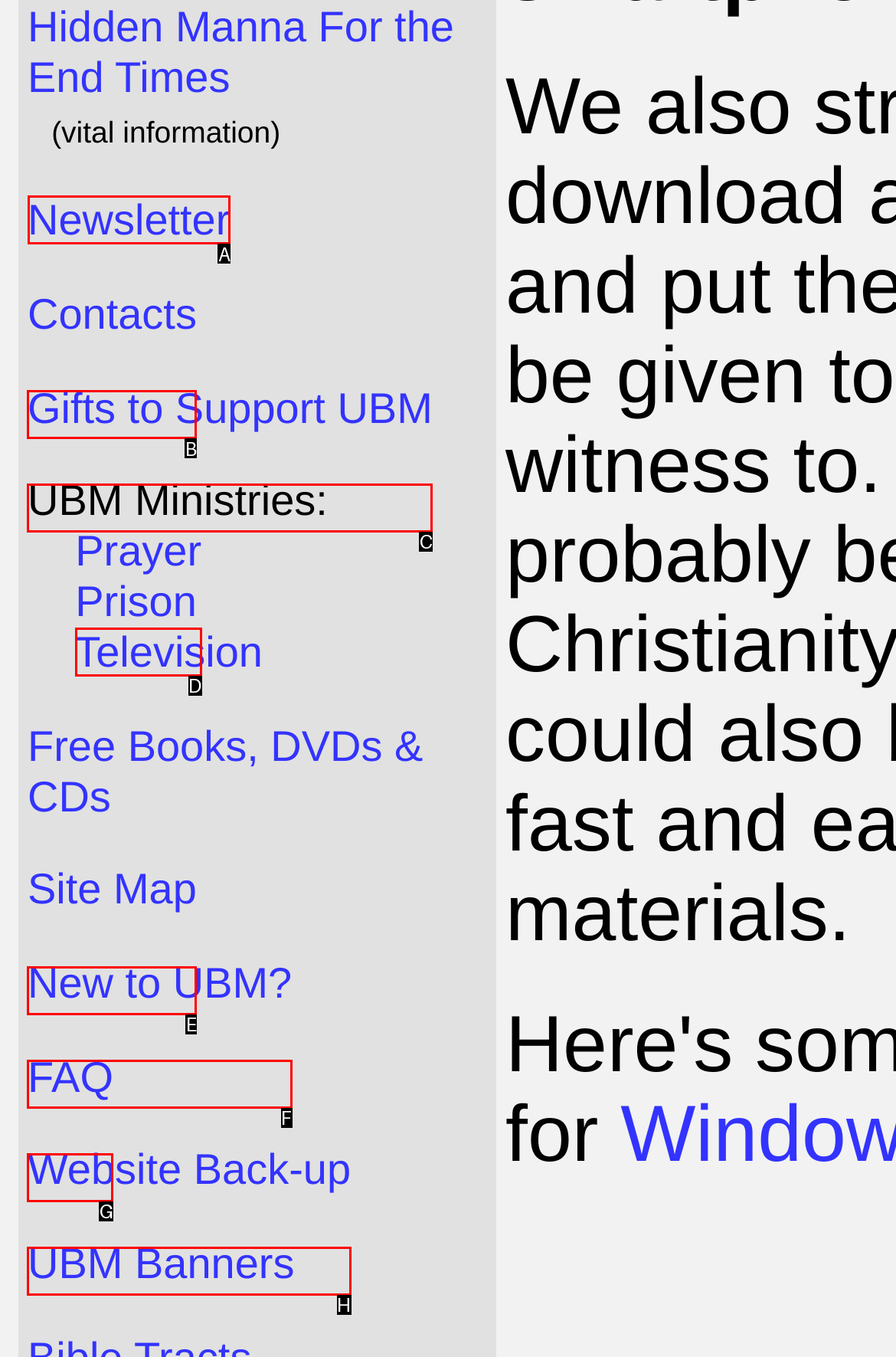Point out which UI element to click to complete this task: Visit the 'Newsletter'
Answer with the letter corresponding to the right option from the available choices.

A